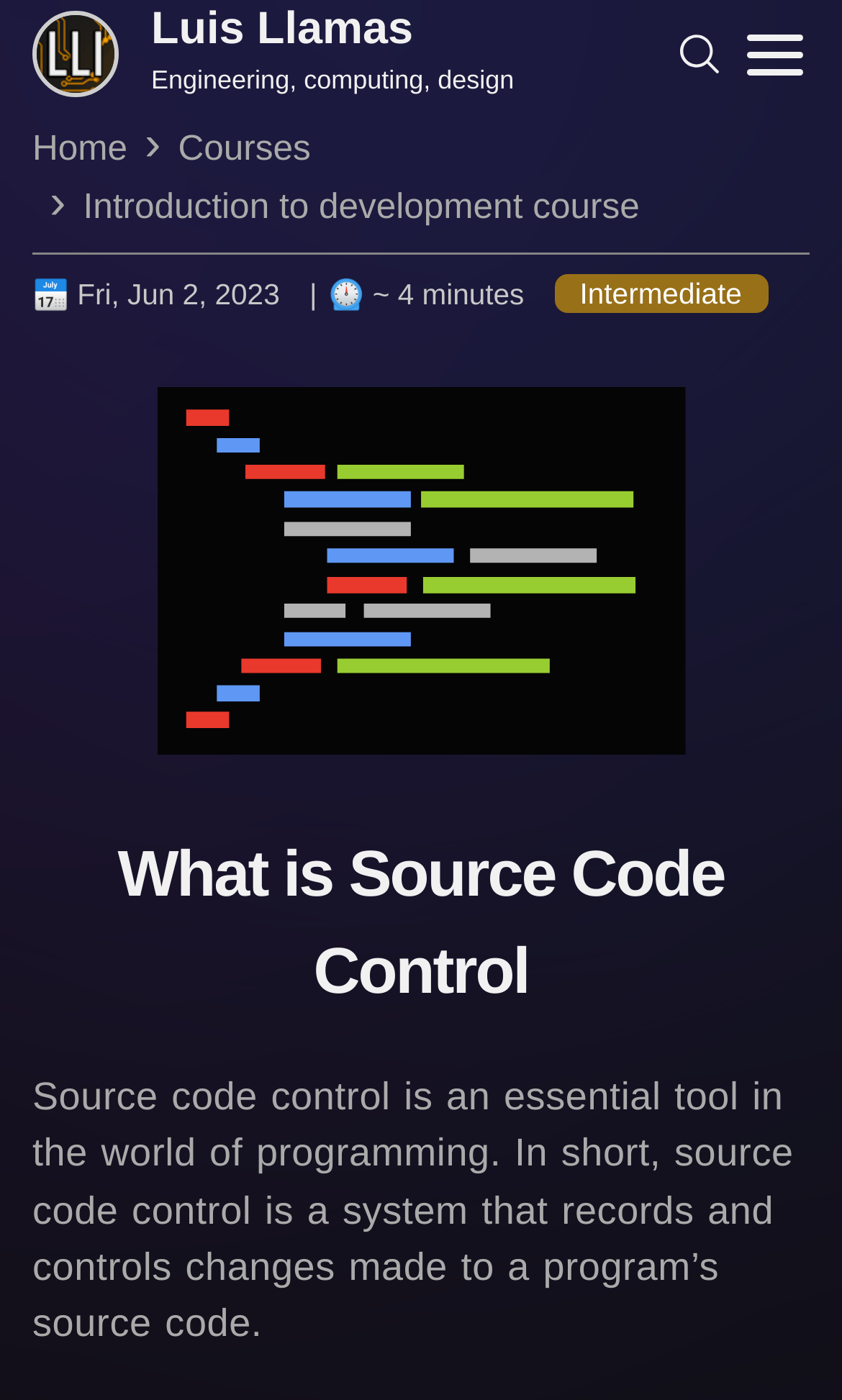Please identify the primary heading of the webpage and give its text content.

What is Source Code Control